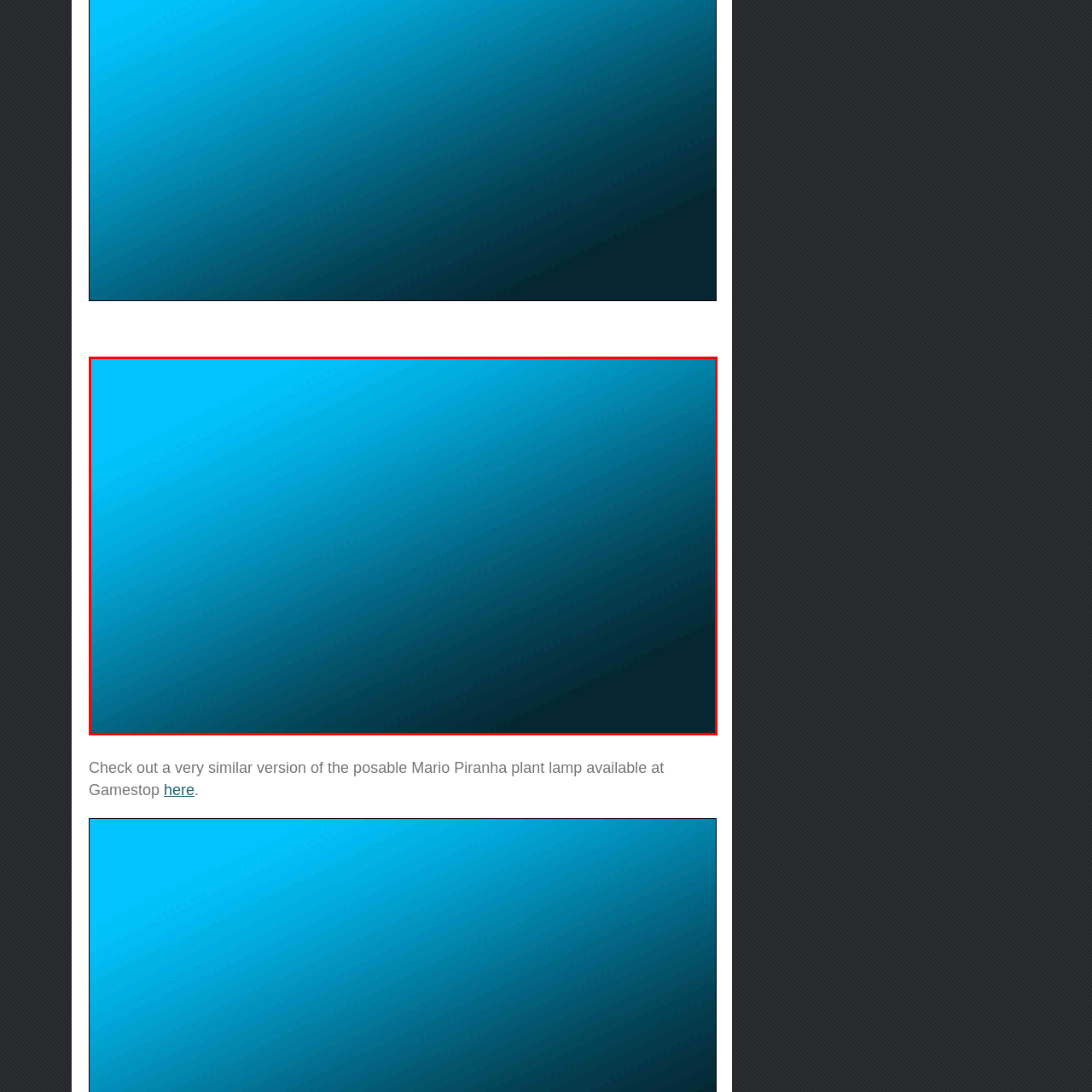Please examine the image within the red bounding box and provide an answer to the following question using a single word or phrase:
What is the purpose of the lamp?

Practical lighting and memorabilia